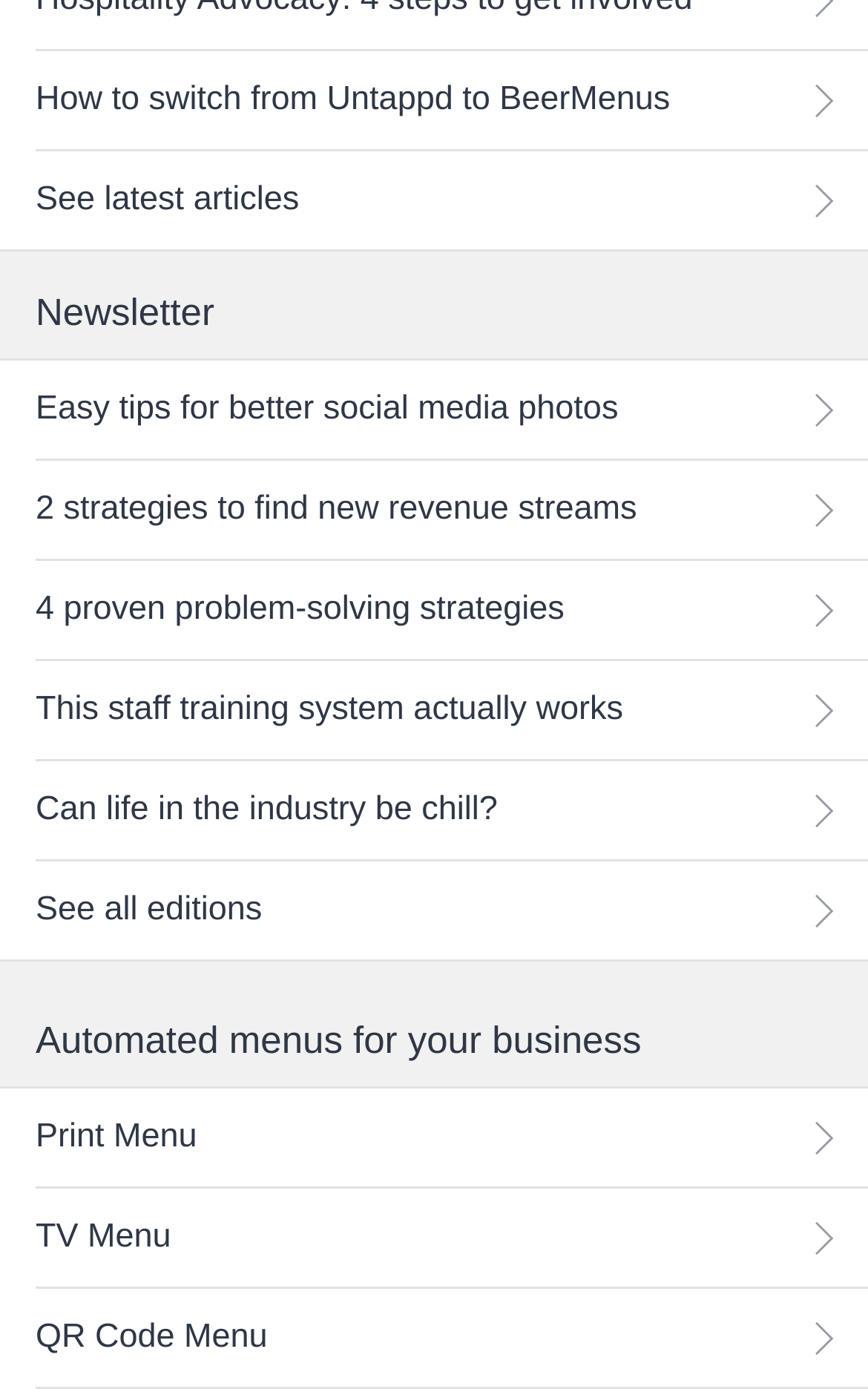What is the last link in the newsletter section?
Refer to the image and provide a detailed answer to the question.

I looked at the links under the 'Newsletter' heading and found that the last link is 'Can life in the industry be chill?'.